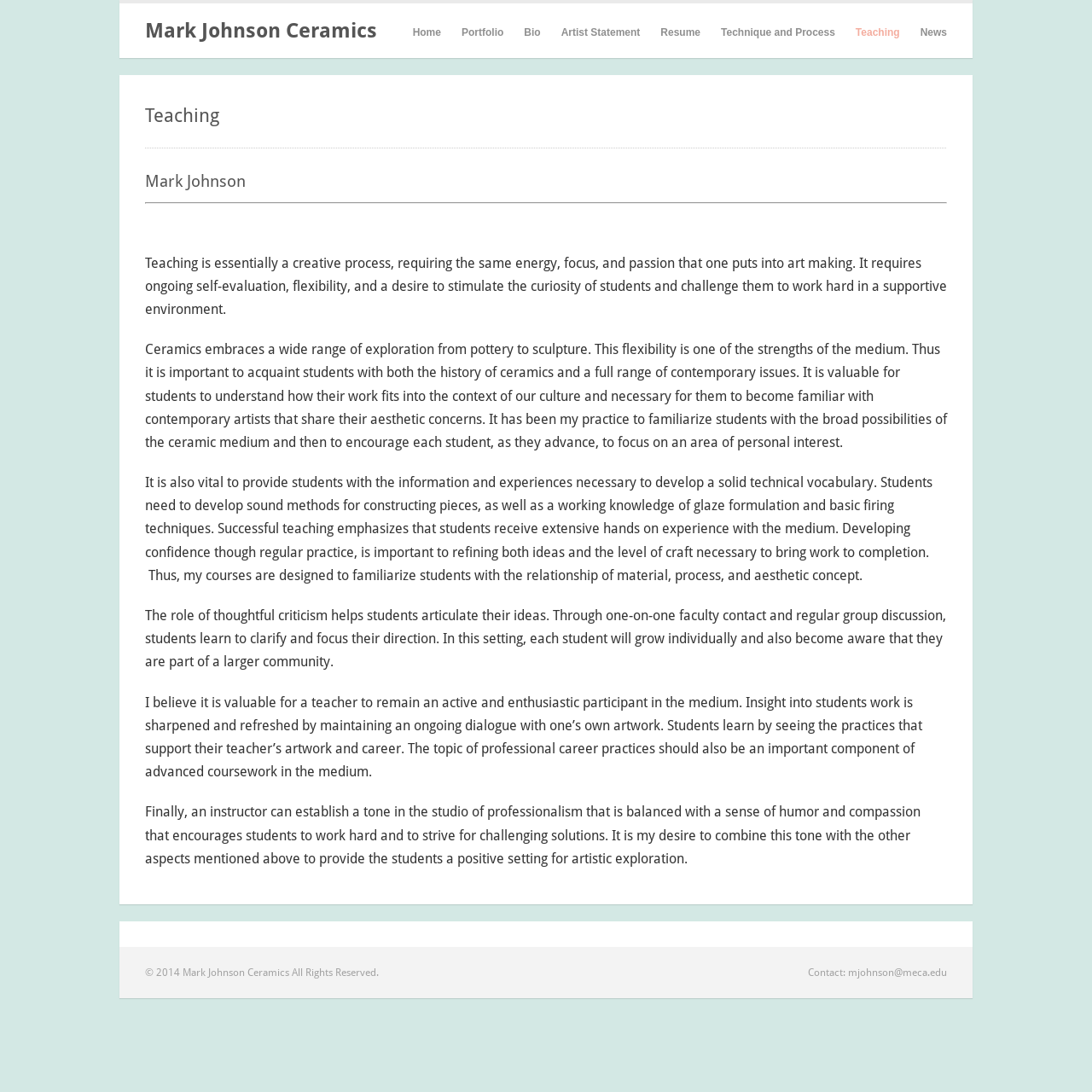What is the main topic of the webpage?
Answer with a single word or phrase, using the screenshot for reference.

Teaching